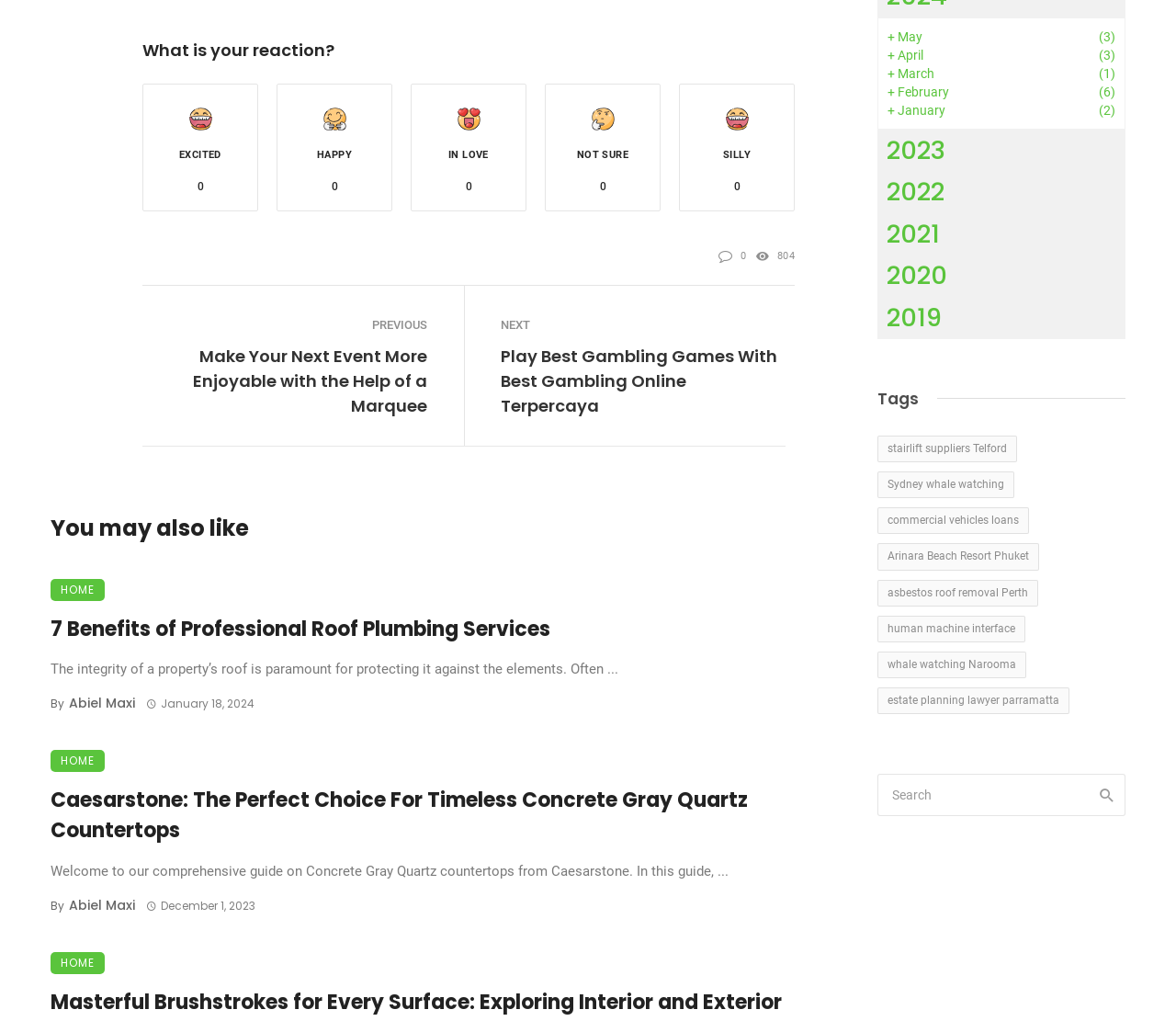Bounding box coordinates are given in the format (top-left x, top-left y, bottom-right x, bottom-right y). All values should be floating point numbers between 0 and 1. Provide the bounding box coordinate for the UI element described as: parent_node: Search for: value="Search"

None